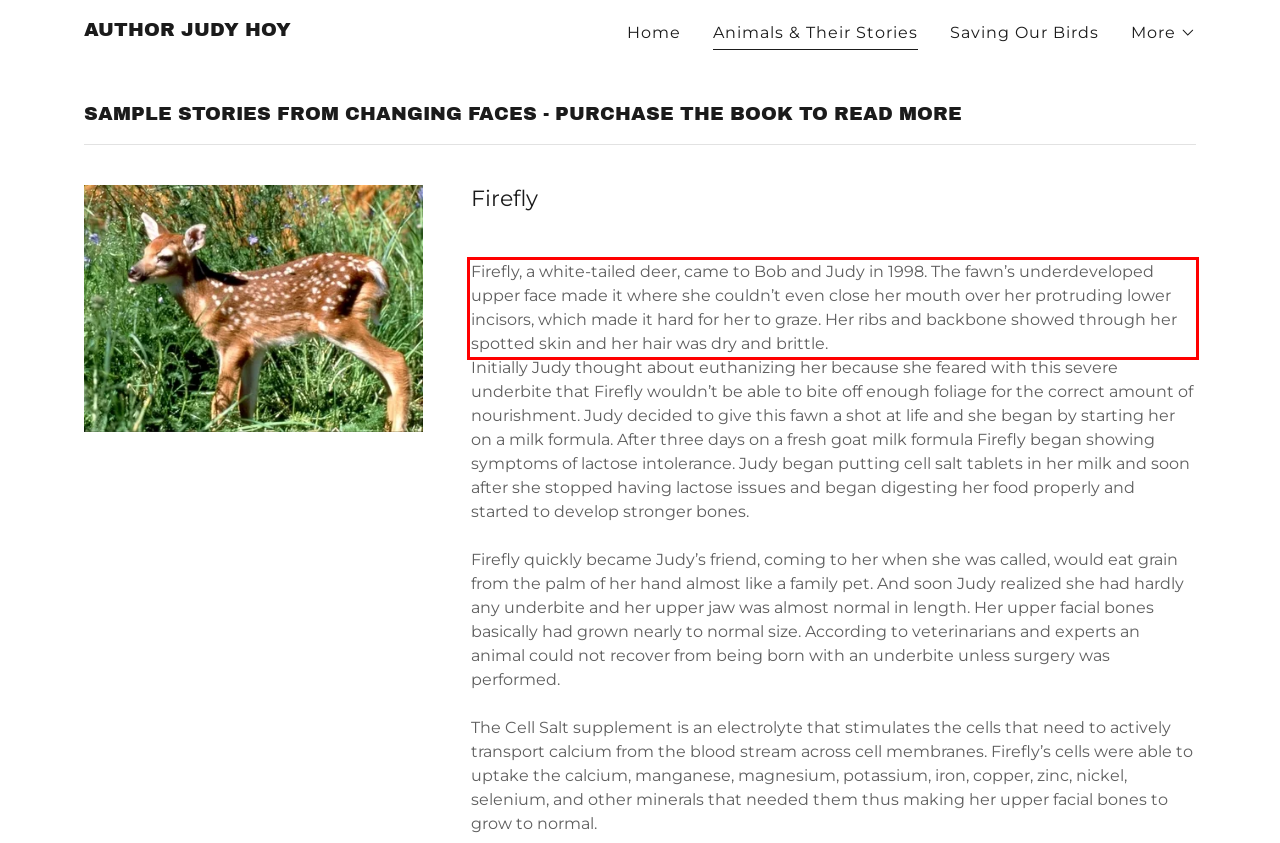You are given a screenshot with a red rectangle. Identify and extract the text within this red bounding box using OCR.

Firefly, a white-tailed deer, came to Bob and Judy in 1998. The fawn’s underdeveloped upper face made it where she couldn’t even close her mouth over her protruding lower incisors, which made it hard for her to graze. Her ribs and backbone showed through her spotted skin and her hair was dry and brittle.